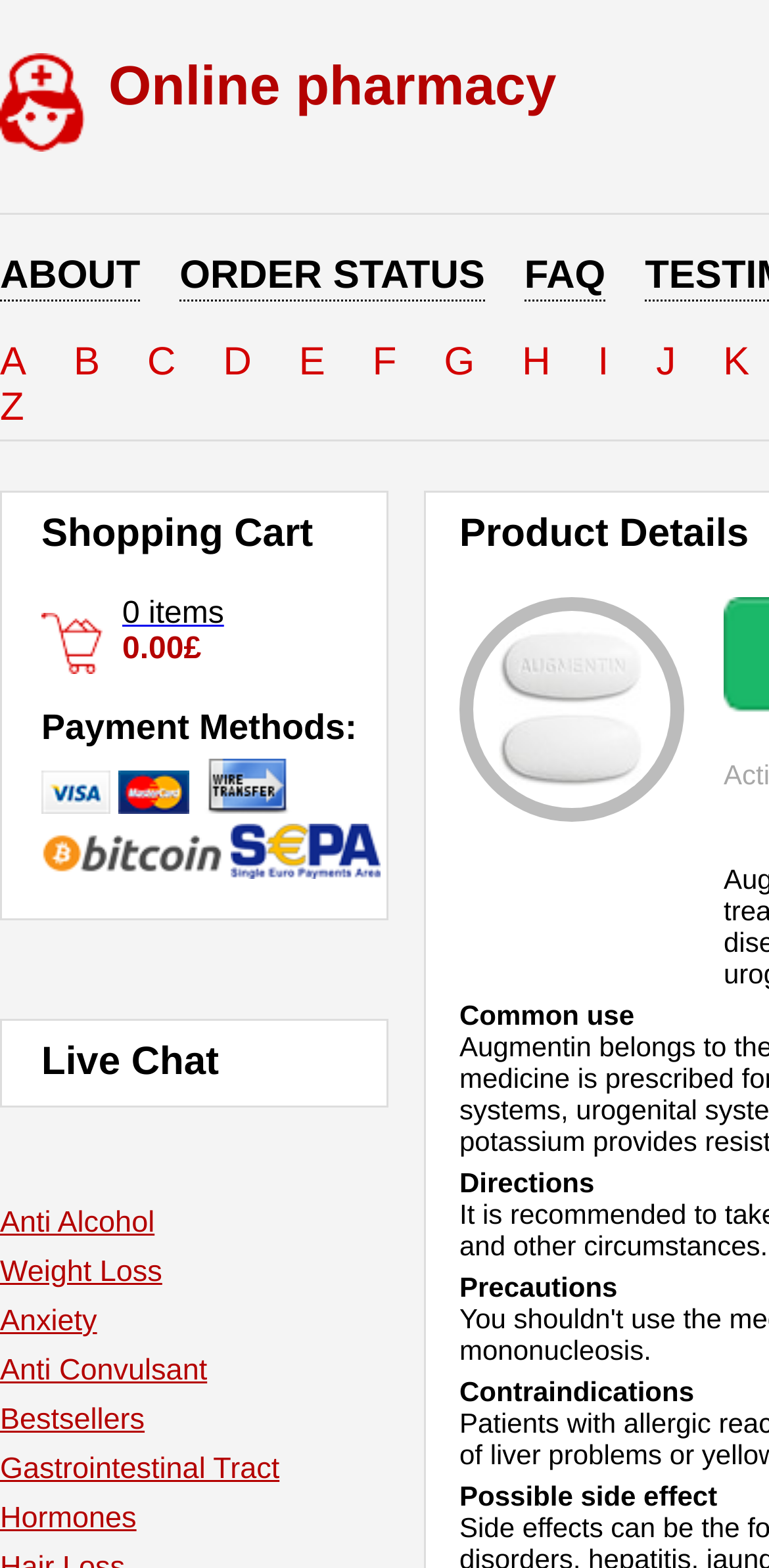How many categories of products are listed?
Please answer the question as detailed as possible.

The categories of products listed on the webpage can be found in the bottom-left corner, where there are links to different categories, including Anti Alcohol, Weight Loss, Anxiety, Anti Convulsant, Bestsellers, Gastrointestinal Tract, Hormones, and others. Counting these links, we can see that there are 9 categories of products listed.